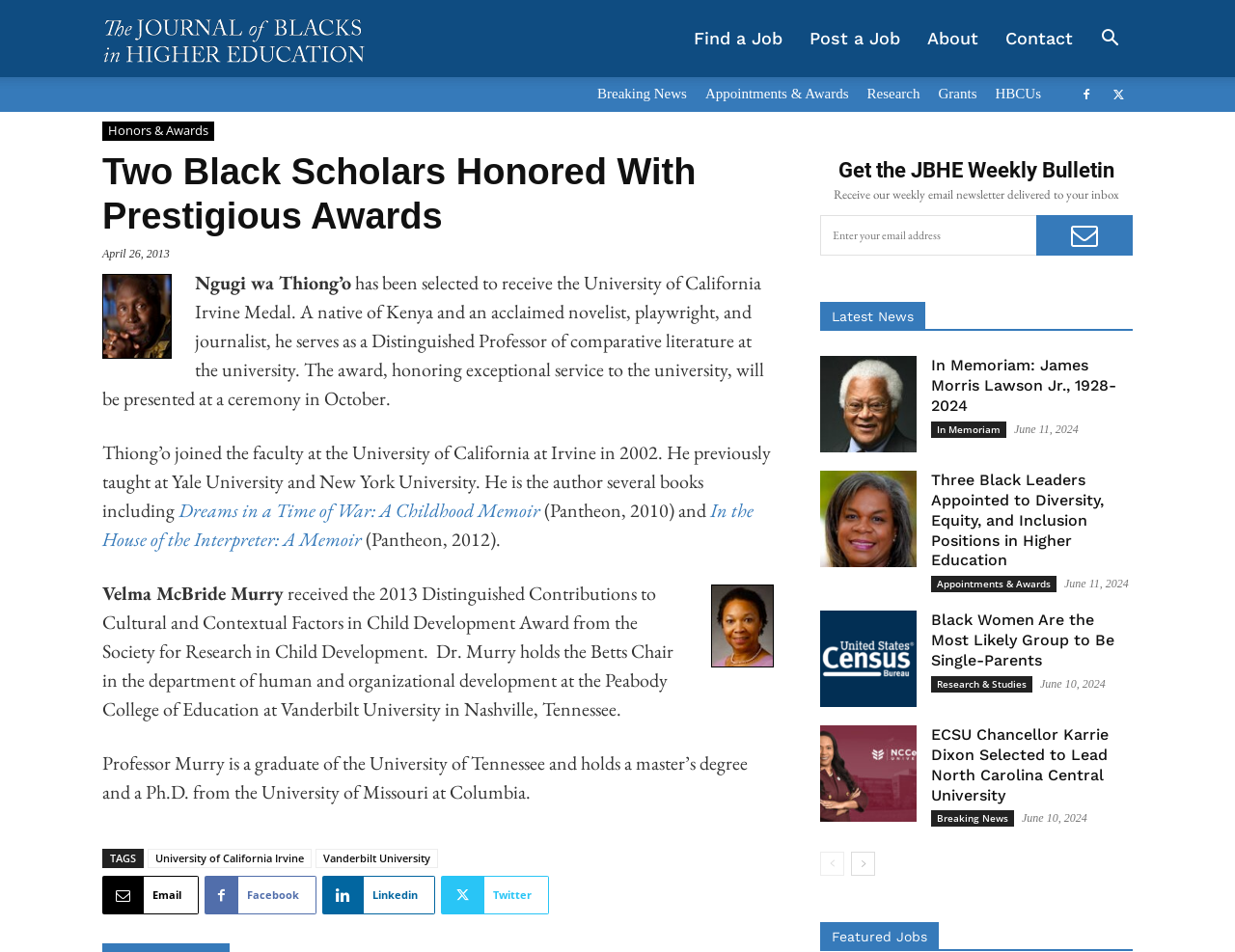Kindly provide the bounding box coordinates of the section you need to click on to fulfill the given instruction: "Click the 'Post a Job' link".

[0.645, 0.0, 0.74, 0.081]